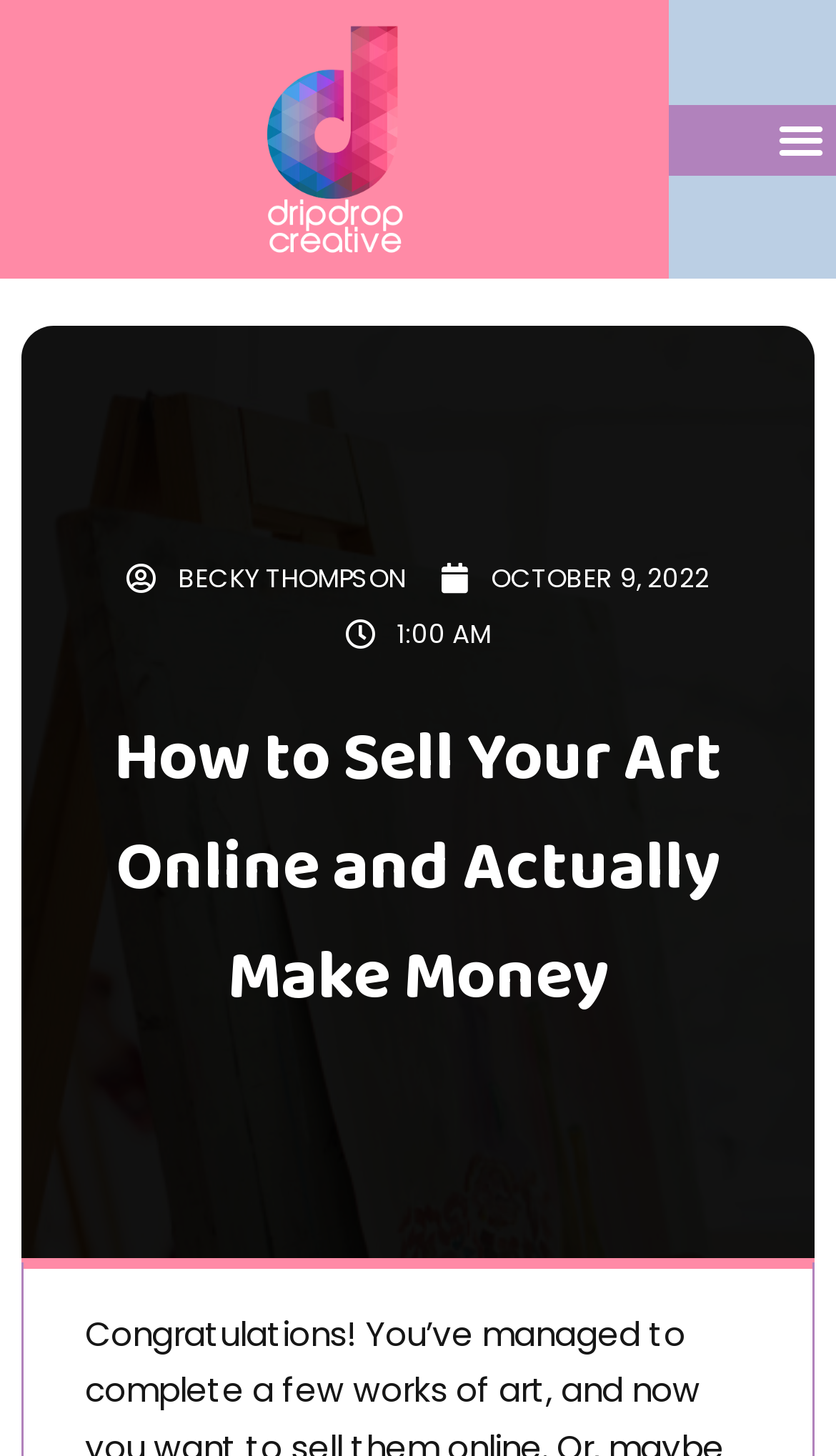Given the element description "Menu", identify the bounding box of the corresponding UI element.

[0.915, 0.072, 1.0, 0.12]